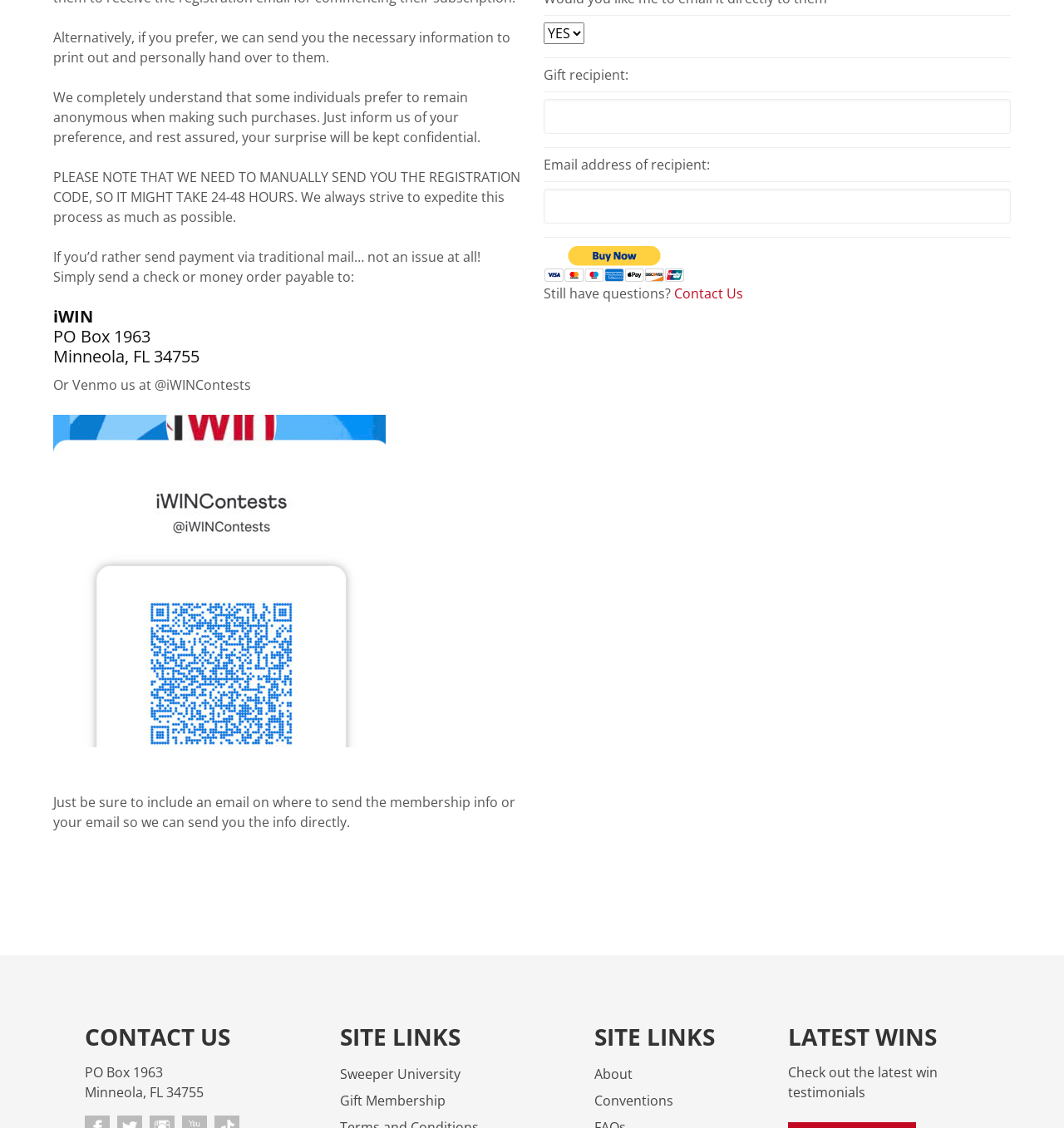Identify and provide the bounding box for the element described by: "name="os2"".

[0.511, 0.088, 0.95, 0.119]